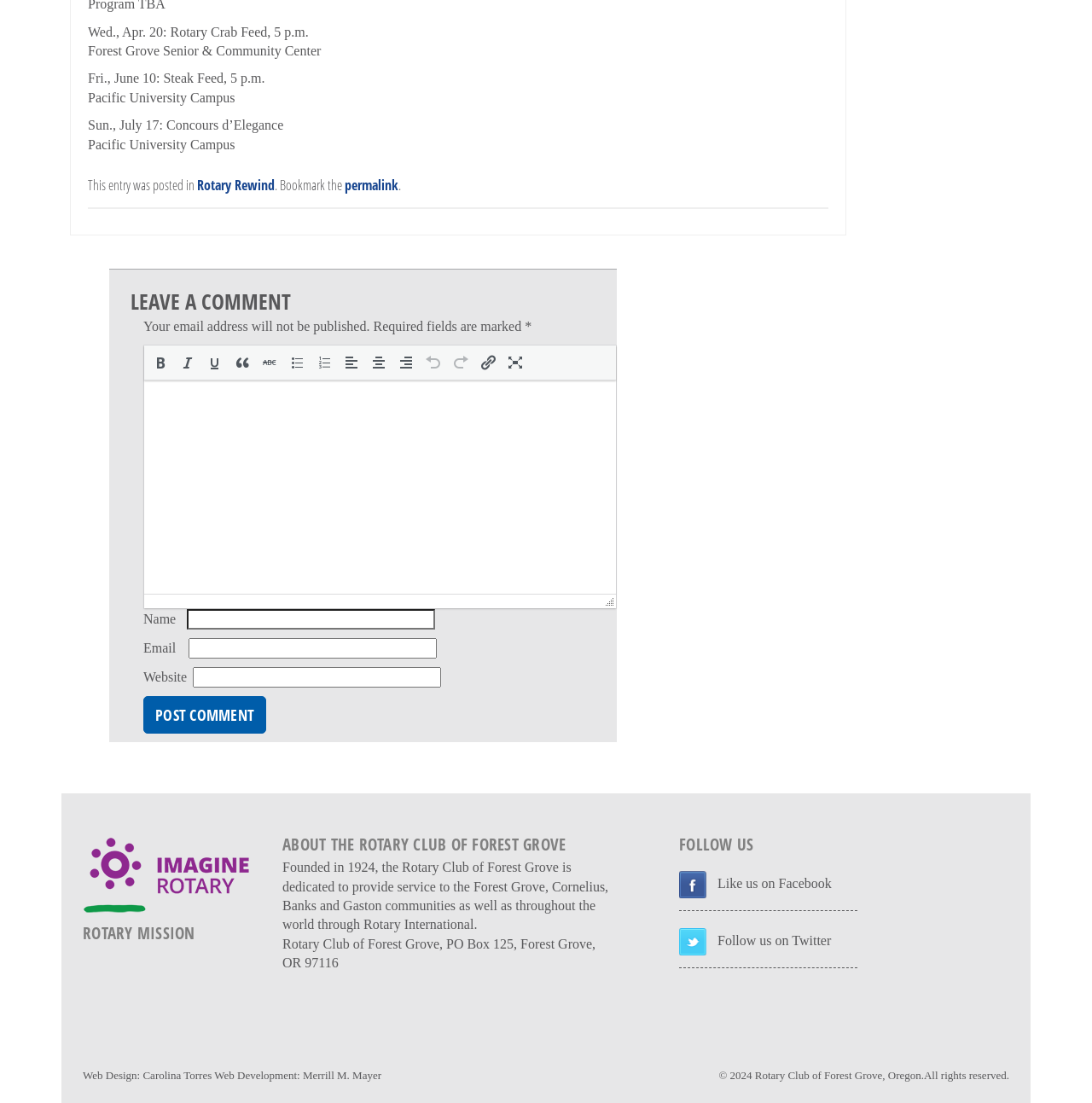Please specify the coordinates of the bounding box for the element that should be clicked to carry out this instruction: "Enter your name". The coordinates must be four float numbers between 0 and 1, formatted as [left, top, right, bottom].

[0.171, 0.552, 0.399, 0.571]